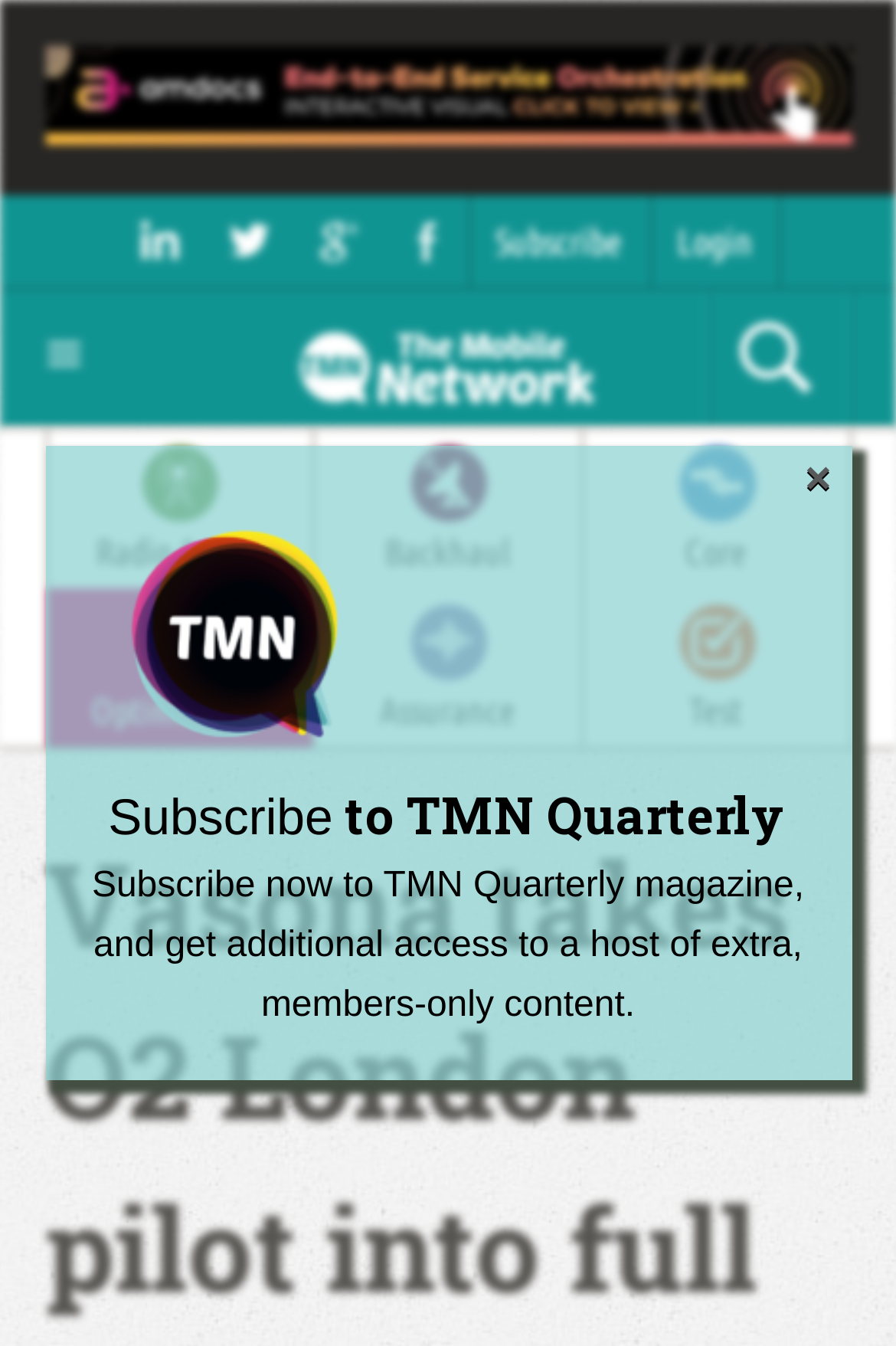Give a short answer using one word or phrase for the question:
What is the title of the article?

Vasona takes O2 London pilot into full commercialisation